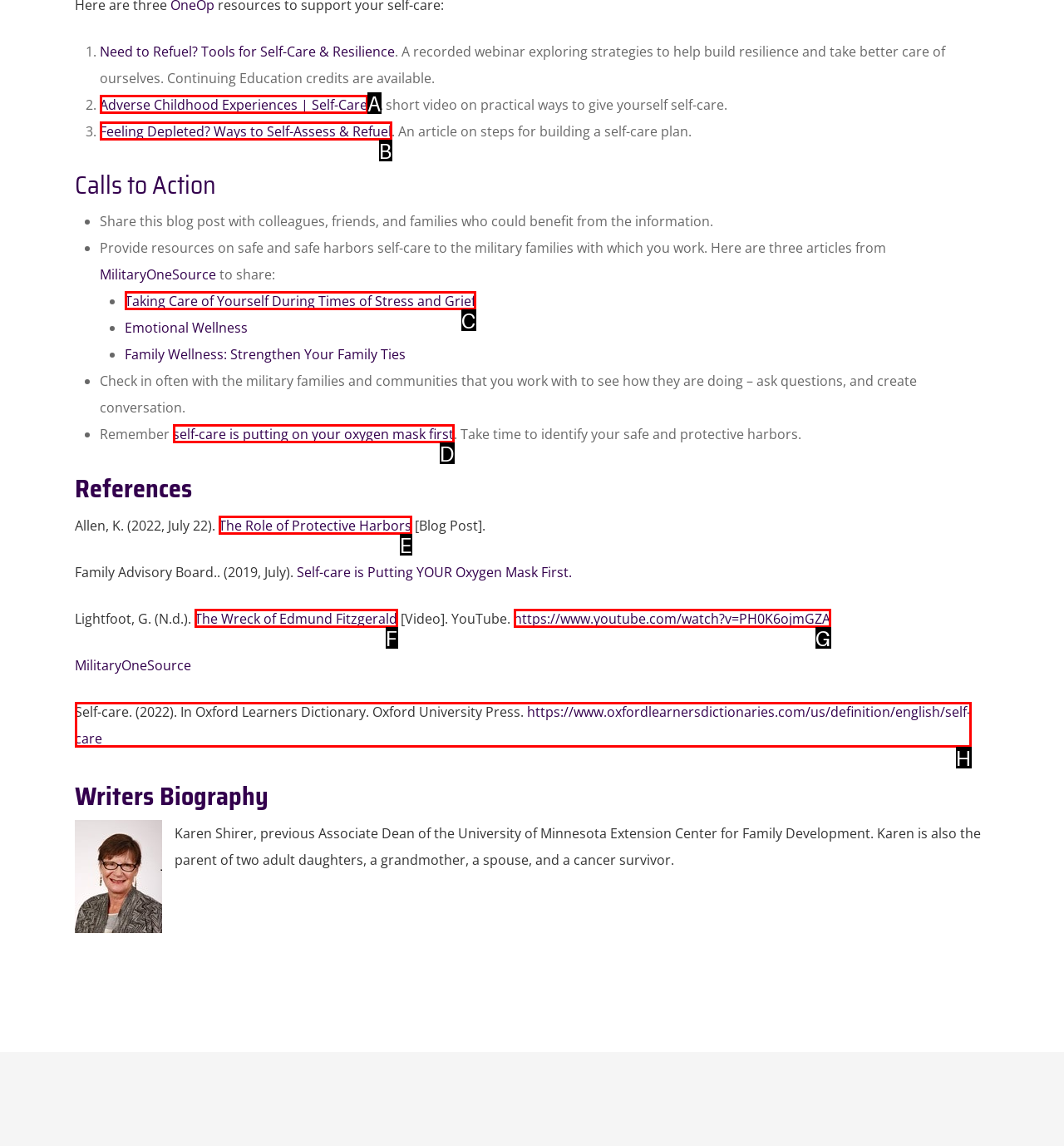Find the option that matches this description: https://www.oxfordlearnersdictionaries.com/us/definition/english/self-care
Provide the corresponding letter directly.

H